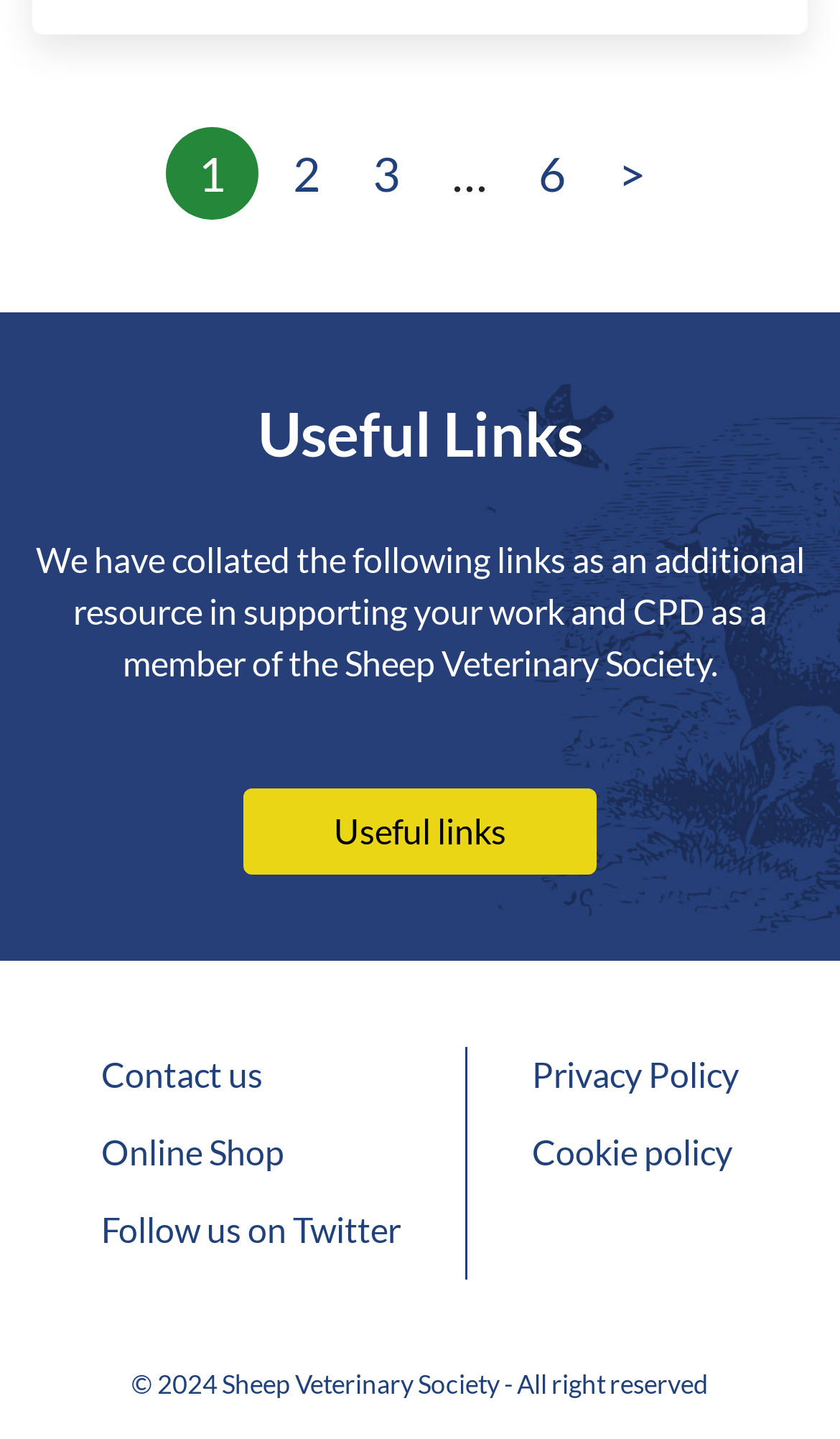Please mark the clickable region by giving the bounding box coordinates needed to complete this instruction: "view Useful Links".

[0.29, 0.548, 0.71, 0.608]